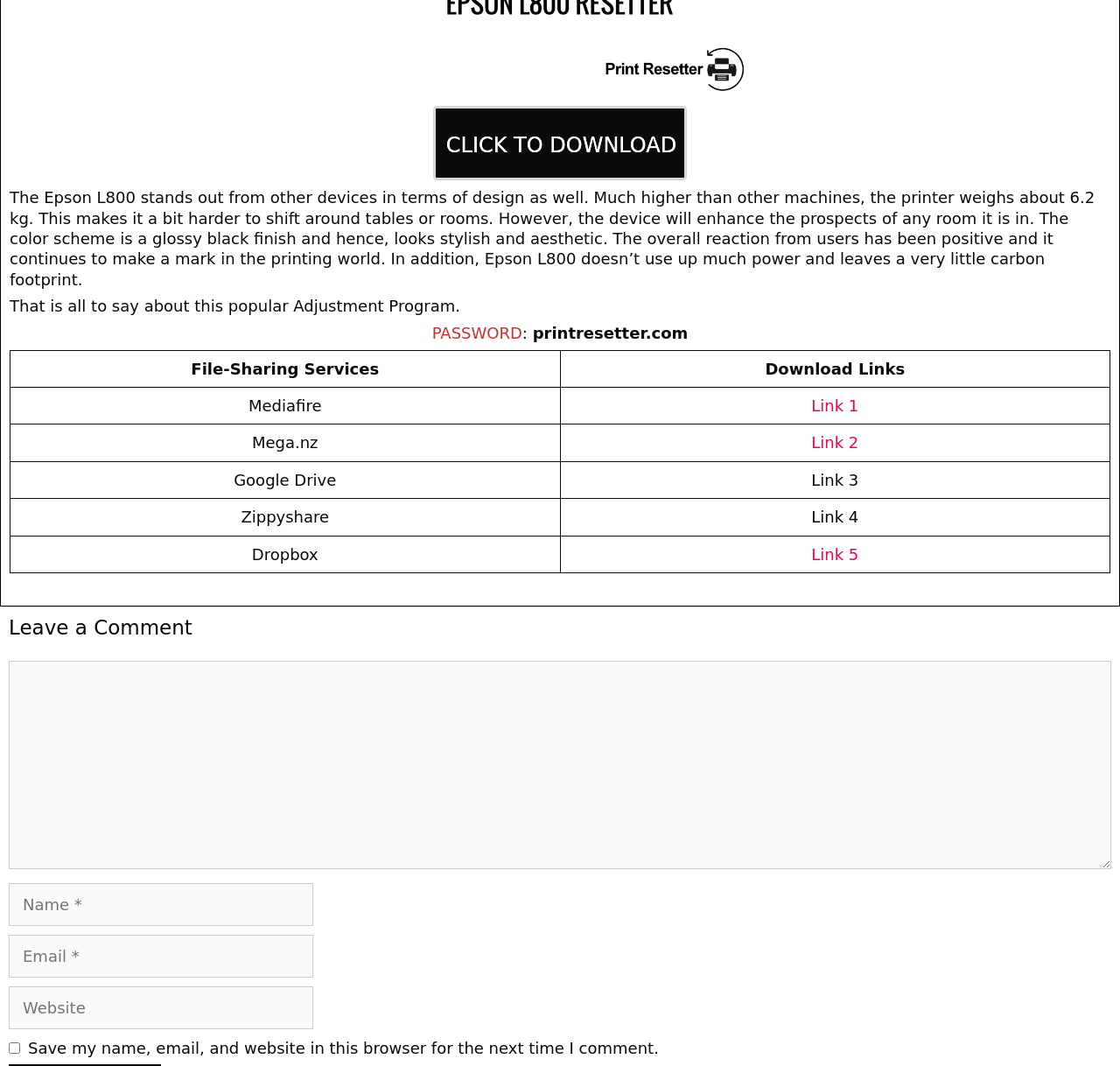Determine the bounding box for the HTML element described here: "CLICK TO DOWNLOAD". The coordinates should be given as [left, top, right, bottom] with each number being a float between 0 and 1.

[0.387, 0.1, 0.613, 0.169]